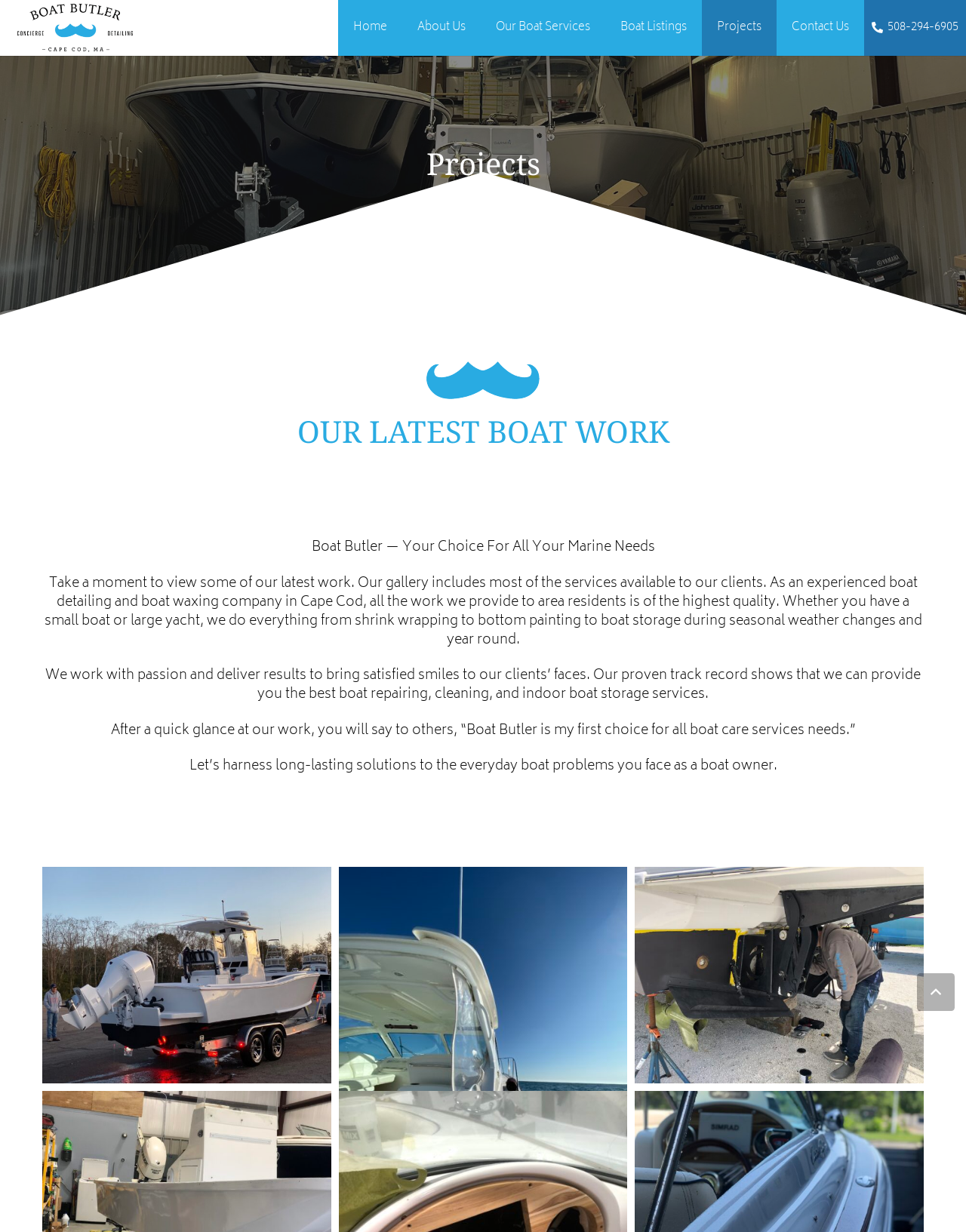Respond concisely with one word or phrase to the following query:
What is the purpose of the gallery on the webpage?

Showcase latest work